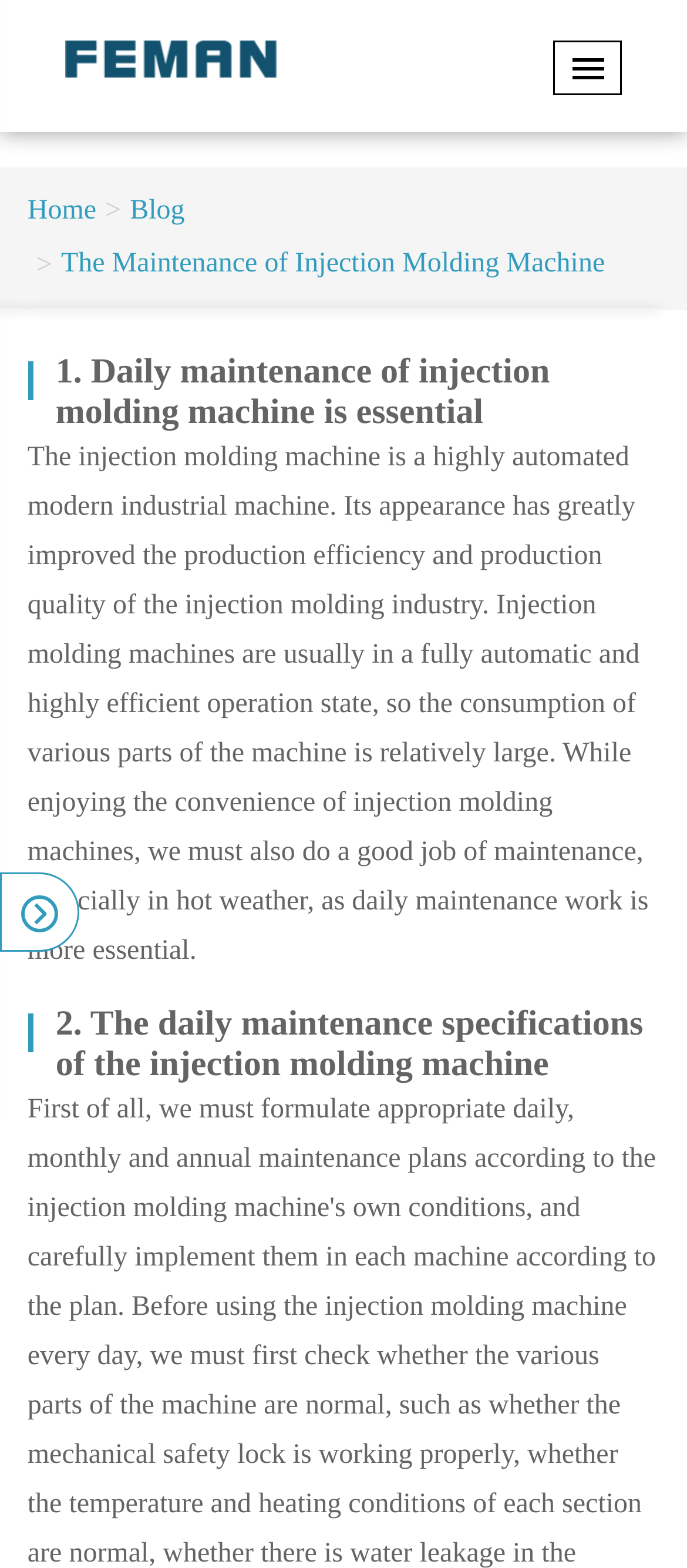What is the main topic of the article?
Based on the screenshot, give a detailed explanation to answer the question.

The main topic of the article can be inferred from the headings and static text on the webpage. The headings mention 'The Maintenance of Injection Molding Machine' and 'Daily maintenance of injection molding machine', and the static text discusses the importance of maintenance for injection molding machines.